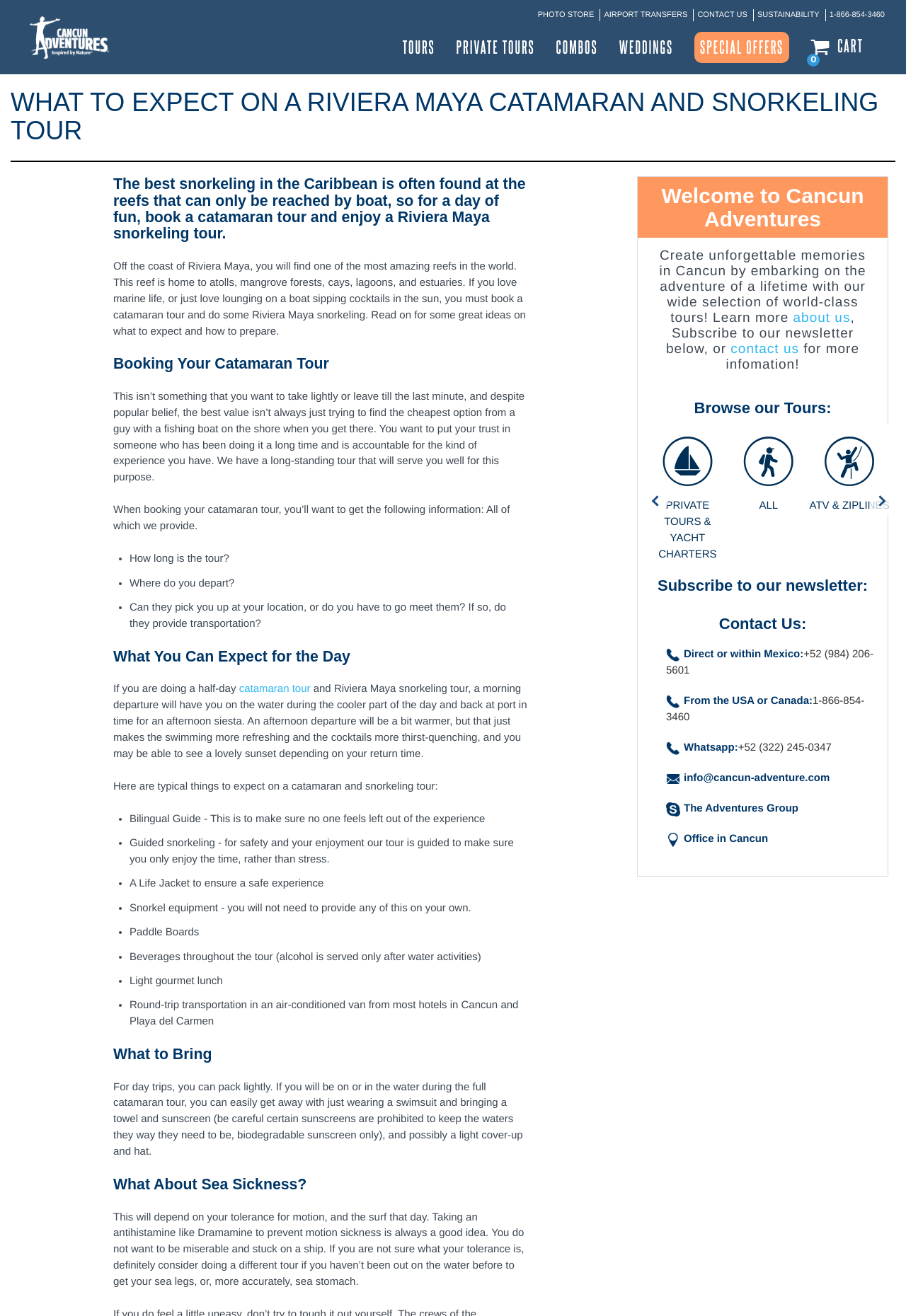What is the purpose of taking an antihistamine like Dramamine?
Provide a thorough and detailed answer to the question.

I found the answer by reading the section 'What About Sea Sickness?' which mentions taking an antihistamine like Dramamine to prevent motion sickness.